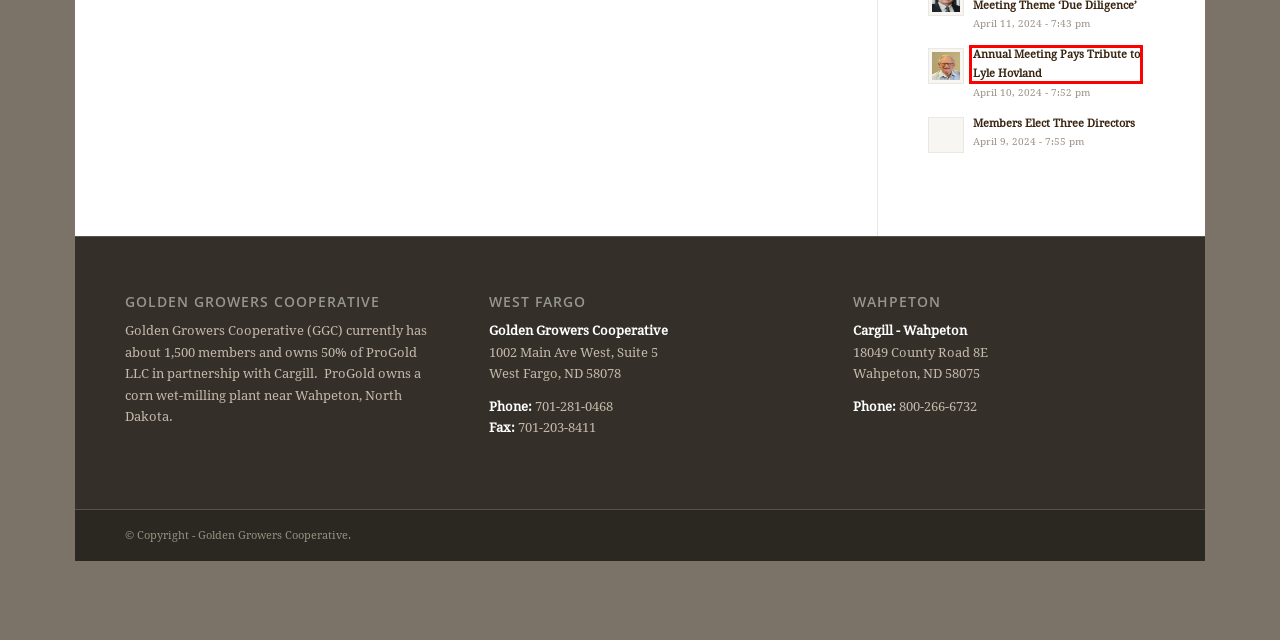Given a webpage screenshot with a UI element marked by a red bounding box, choose the description that best corresponds to the new webpage that will appear after clicking the element. The candidates are:
A. UCC Agreement - Golden Growers Cooperative
B. Information for Tax Advisors - Golden Growers Cooperative
C. Distribution History - Golden Growers Cooperative
D. About - Golden Growers Cooperative
E. Transfer Applications/Documents - Golden Growers Cooperative
F. Annual Meeting Pays Tribute to Lyle Hovland - Golden Growers Cooperative
G. Members Elect Three Directors - Golden Growers Cooperative
H. Grain Delivery System Explanations - Golden Growers Cooperative

F